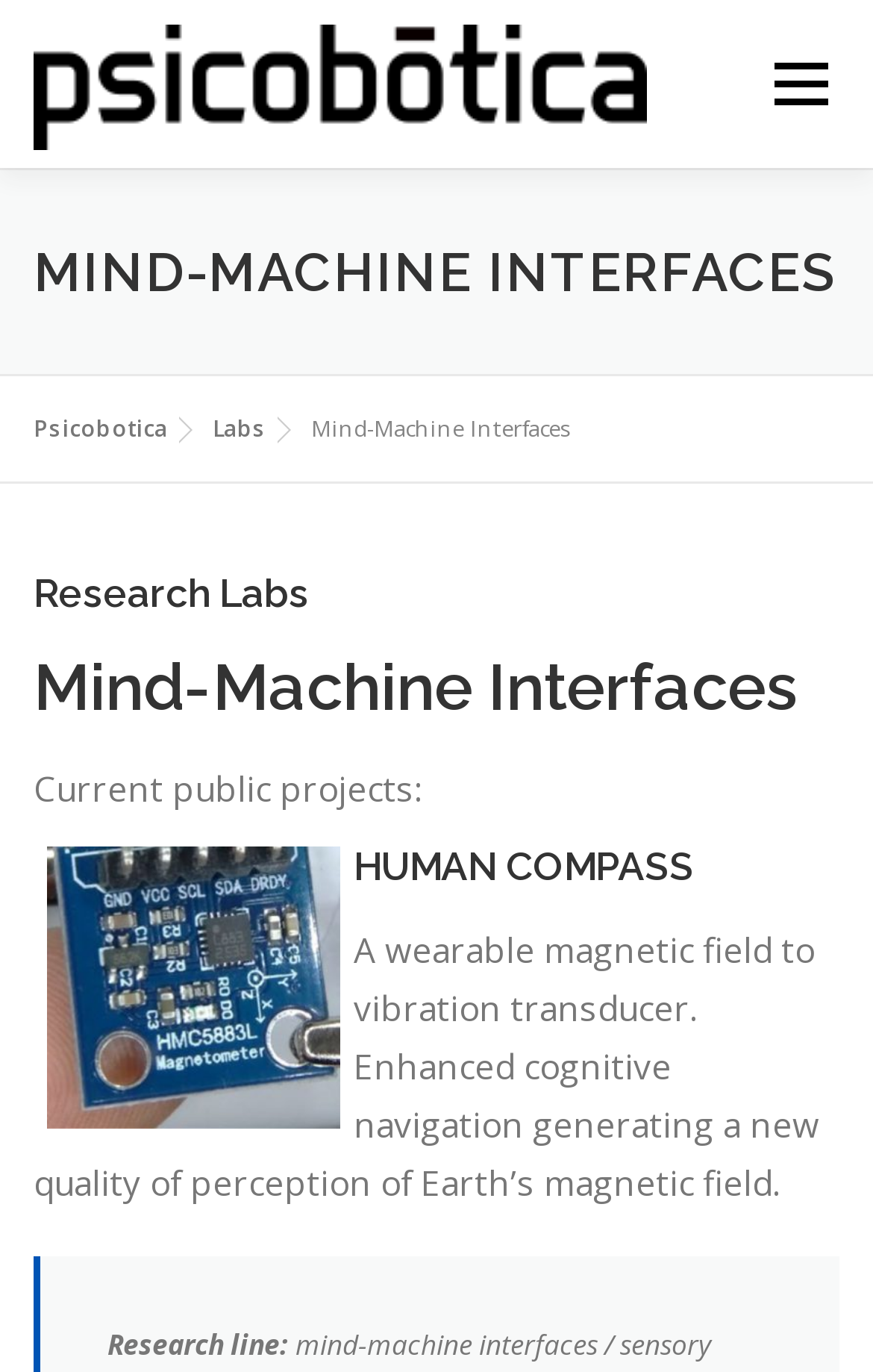Please determine the bounding box coordinates of the element's region to click in order to carry out the following instruction: "Read about magnetometer HUMAN COMPASS project". The coordinates should be four float numbers between 0 and 1, i.e., [left, top, right, bottom].

[0.038, 0.618, 0.962, 0.649]